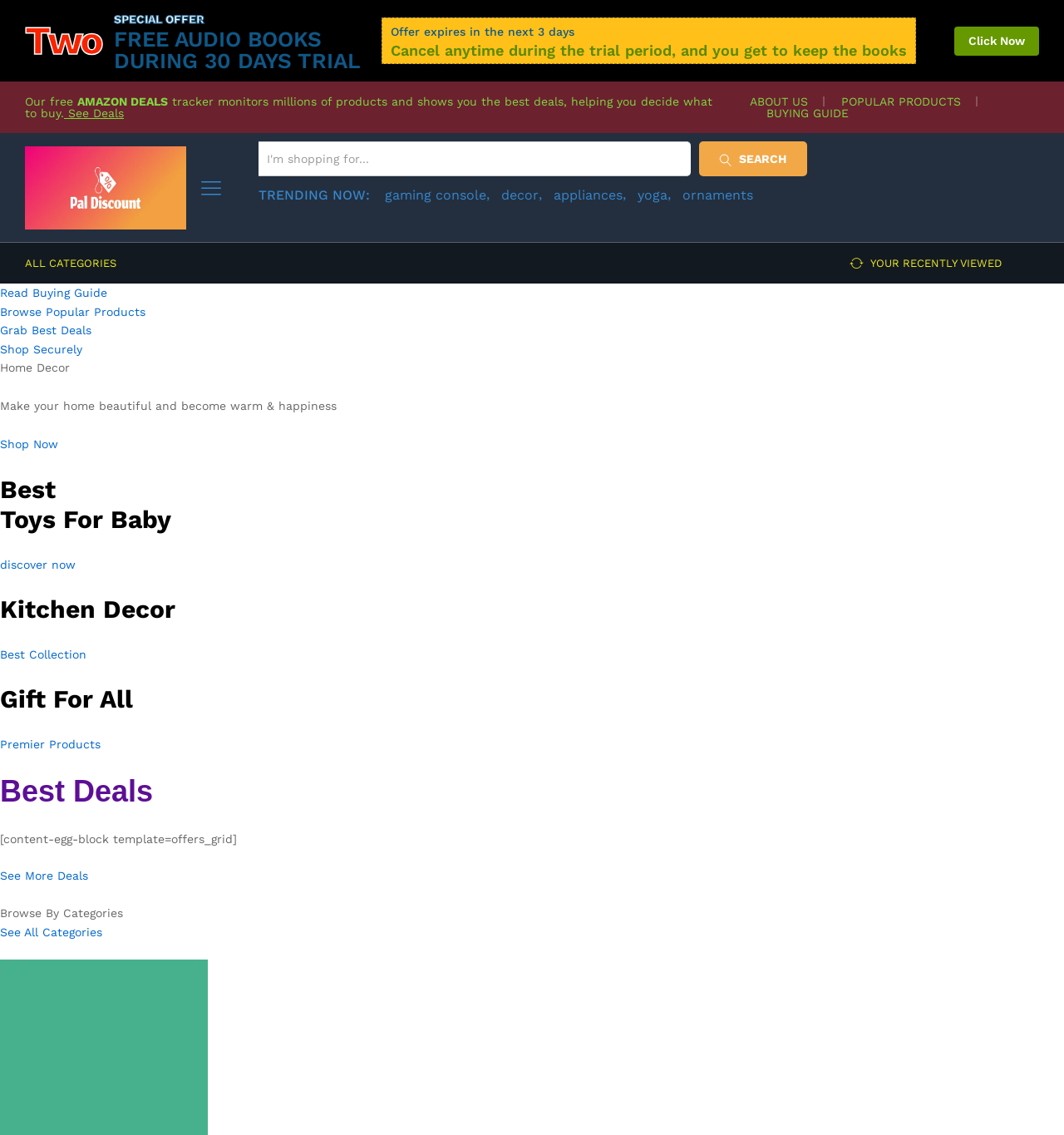Identify the bounding box coordinates for the region of the element that should be clicked to carry out the instruction: "Read Buying Guide". The bounding box coordinates should be four float numbers between 0 and 1, i.e., [left, top, right, bottom].

[0.0, 0.252, 0.101, 0.264]